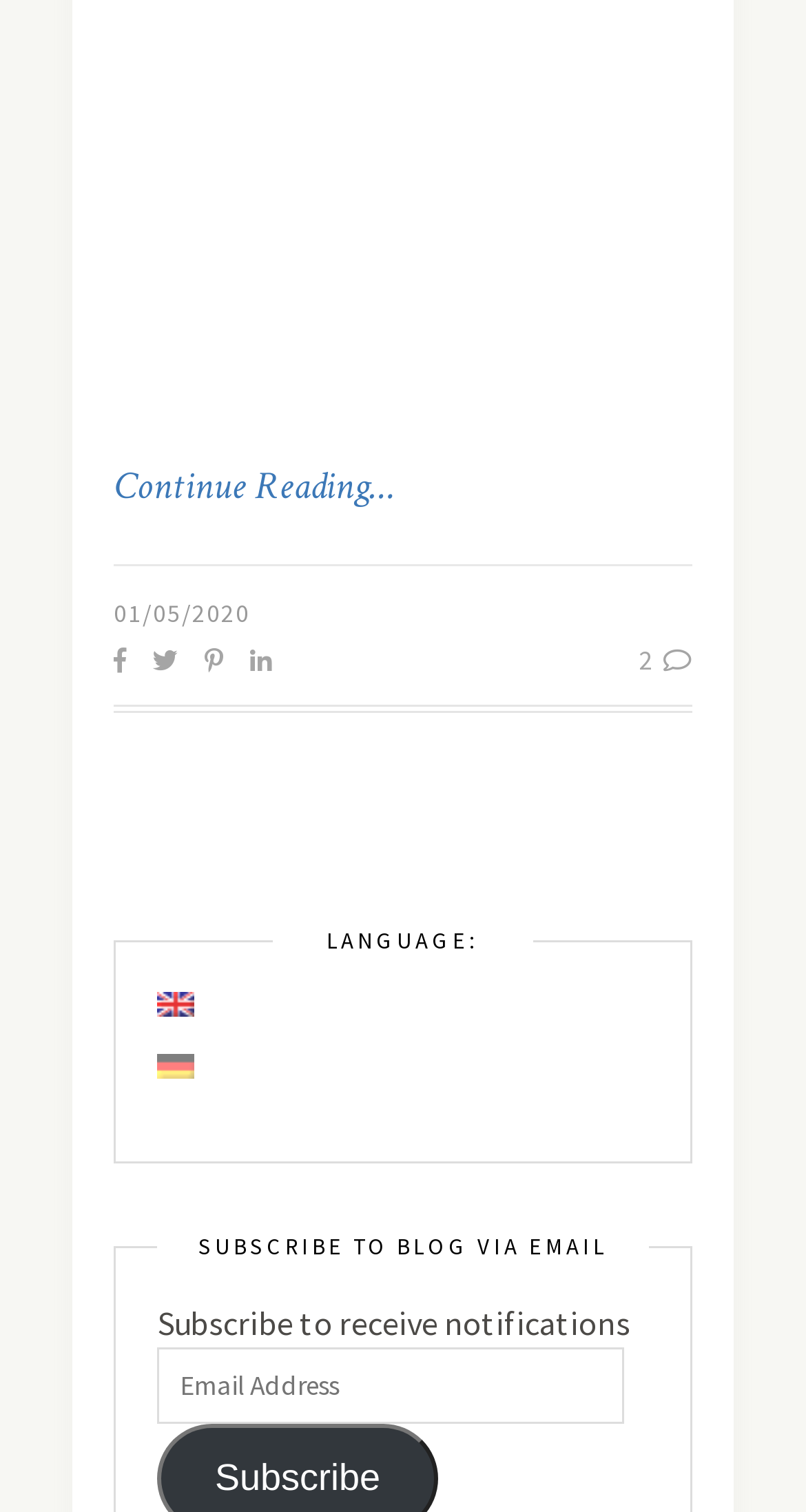Please find the bounding box for the following UI element description. Provide the coordinates in (top-left x, top-left y, bottom-right x, bottom-right y) format, with values between 0 and 1: Continue Reading…

[0.141, 0.306, 0.859, 0.339]